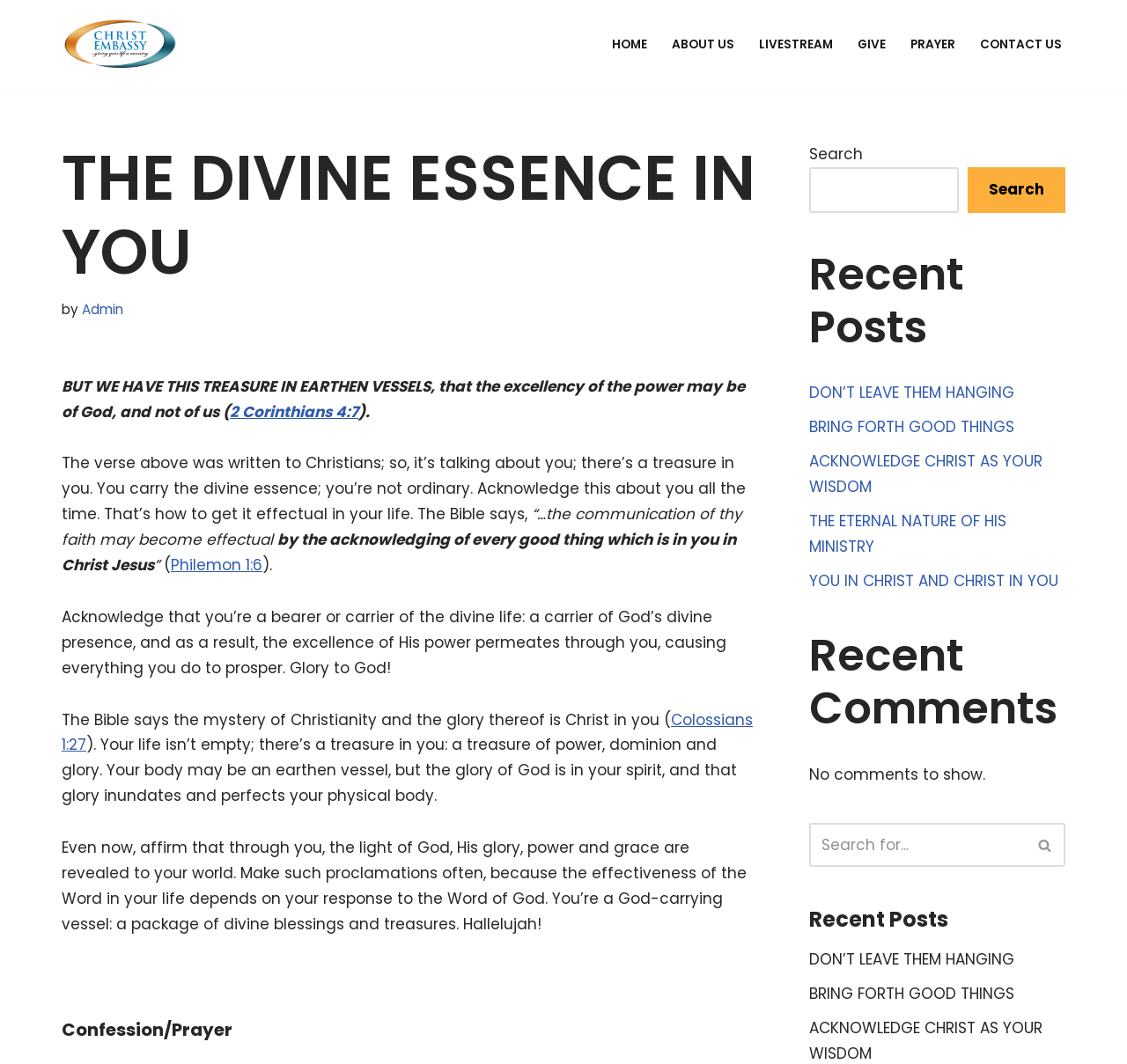What is the purpose of the 'Search' function?
Respond to the question with a well-detailed and thorough answer.

I inferred this answer by looking at the search box and button elements. The presence of a search function implies that the user can input keywords to find specific content within the webpage or website.